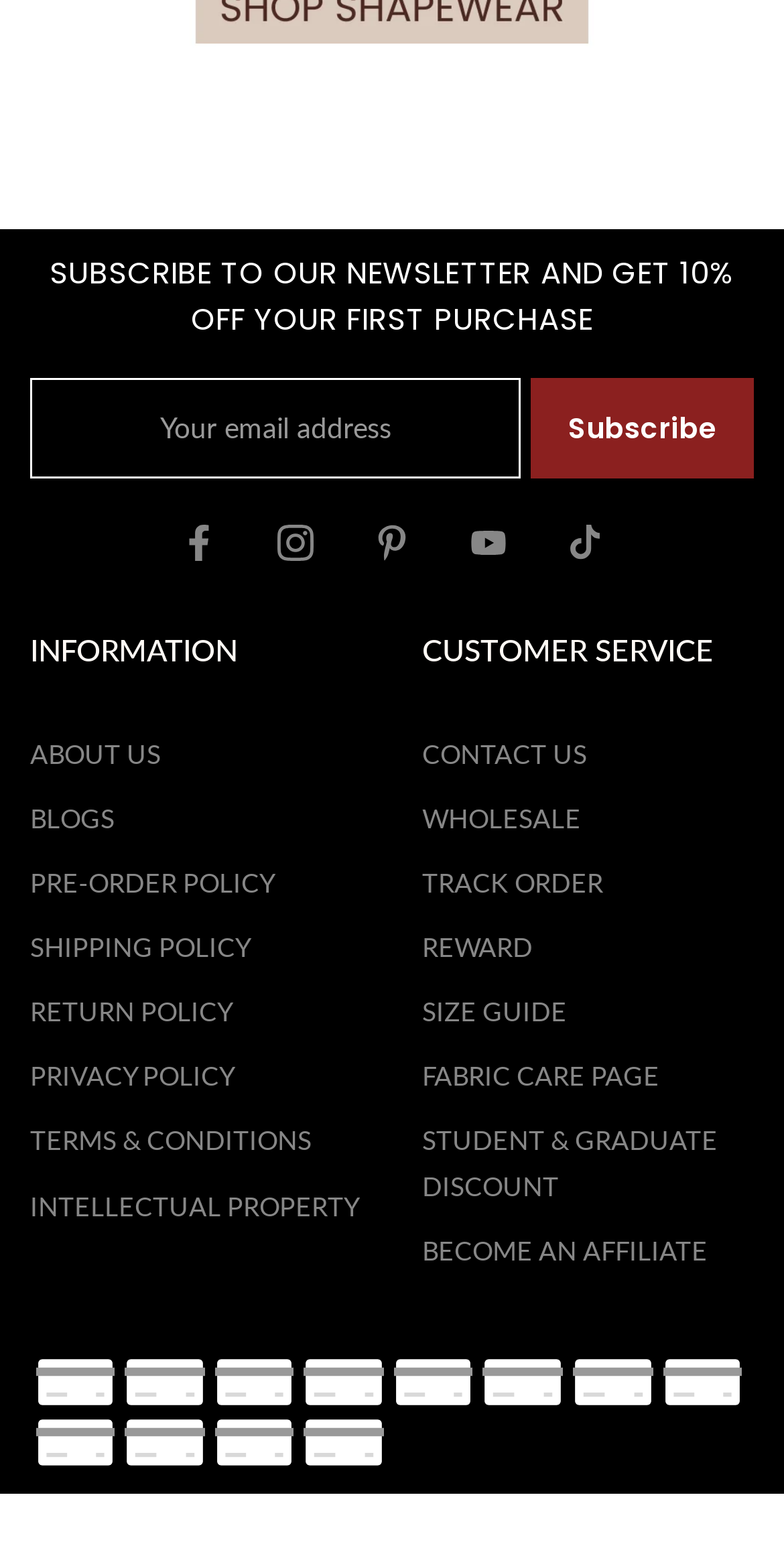Provide a brief response to the question using a single word or phrase: 
What is the category of links under the 'CUSTOMER SERVICE' heading?

Customer support